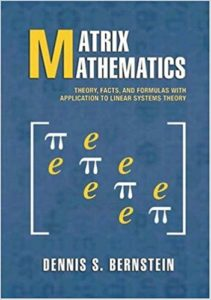Elaborate on all the key elements and details present in the image.

The image showcases the book cover of "Matrix Mathematics," authored by Dennis S. Bernstein. The design features a striking blue background with the title prominently displayed in a bold, yellow font, emphasizing "MATRIX." Below the title, the subtitle reads "Theory, Facts, and Formulas with Application to Linear Systems Theory," indicating the book's focus on the theoretical and practical aspects of matrix mathematics. Additionally, various mathematical symbols, including 'π' (pi) and 'e', are artistically arranged around the text, hinting at the book's intricate mathematical content. At the bottom, Bernstein's name is elegantly presented, affirming his authorship and expertise in the subject. This cover reflects the academic nature of the work while also appealing visually to those interested in mathematics.